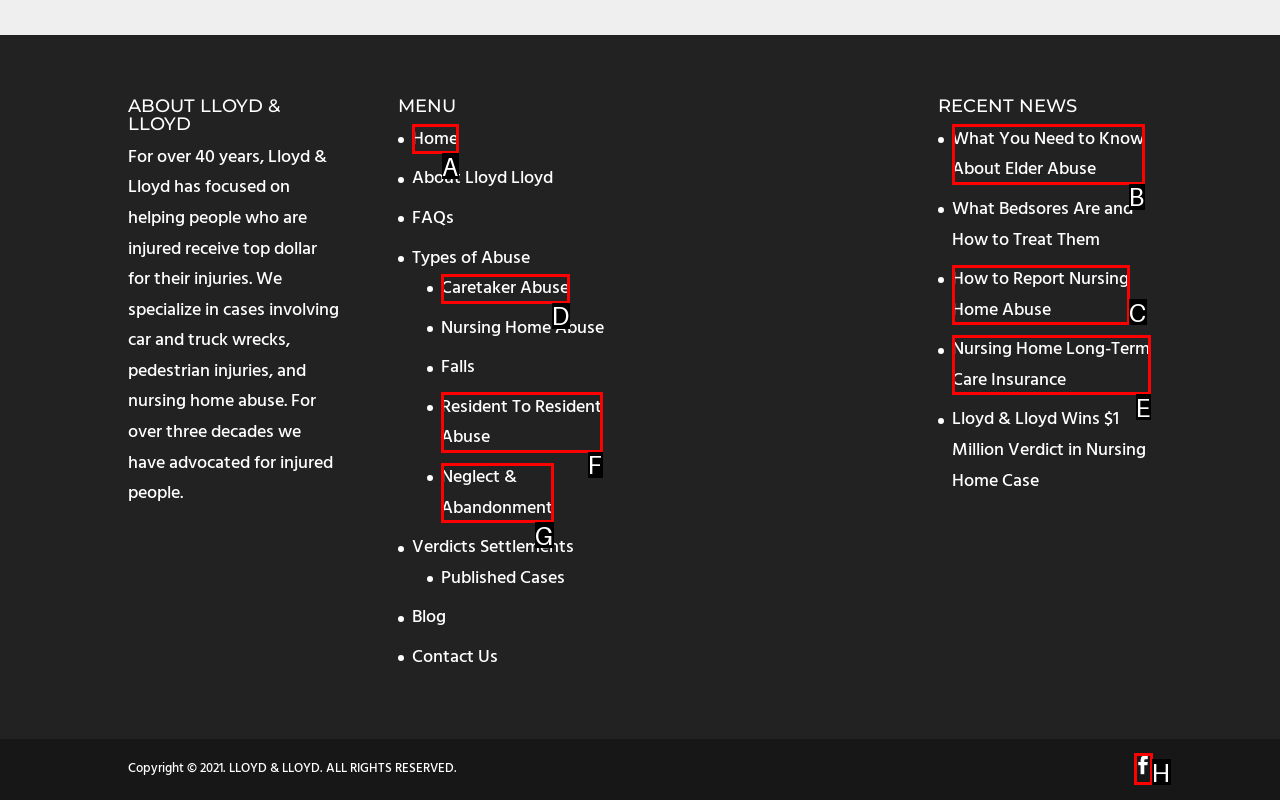Indicate which red-bounded element should be clicked to perform the task: View recent news about What You Need to Know About Elder Abuse Answer with the letter of the correct option.

B